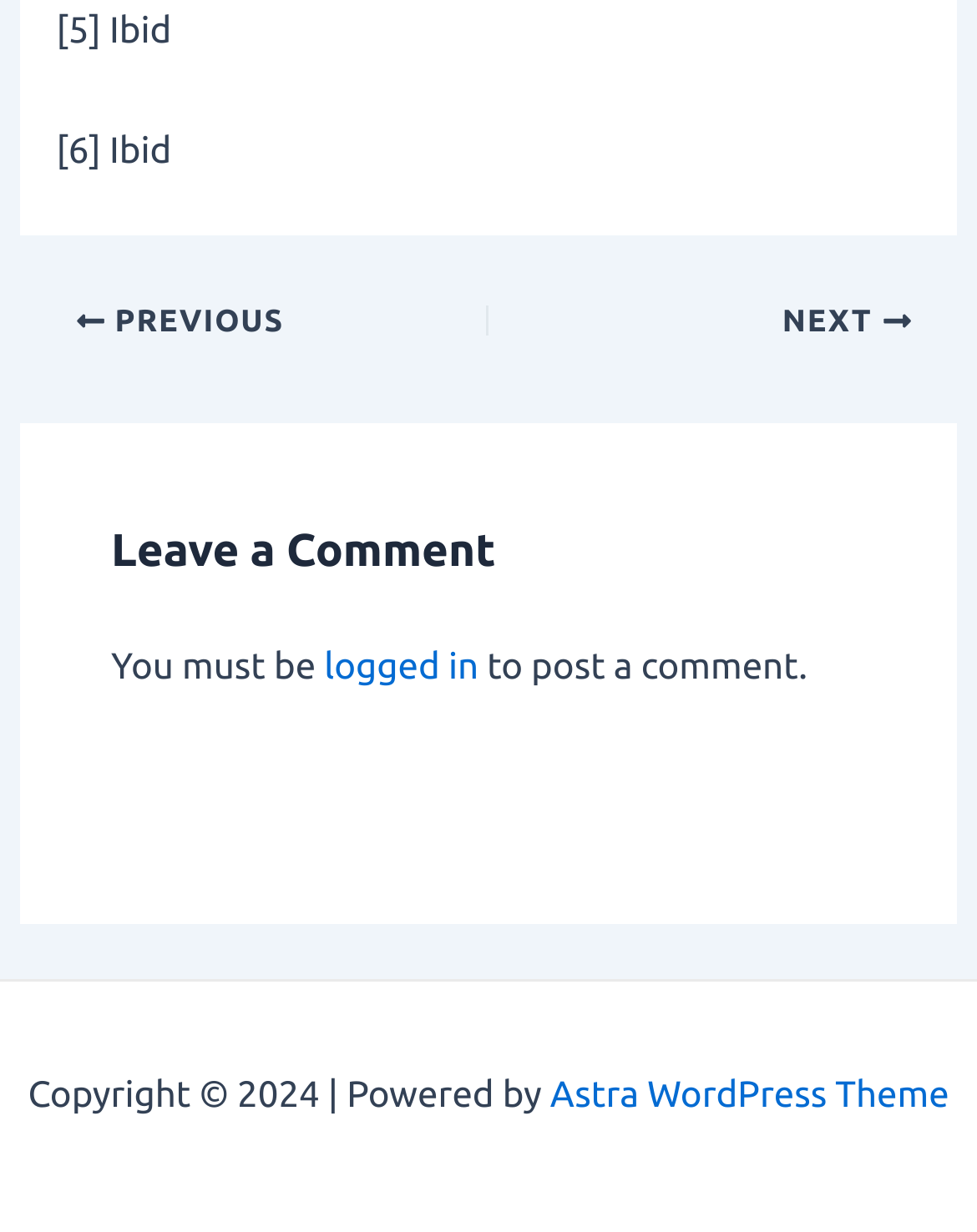Provide a single word or phrase to answer the given question: 
What is the previous button label?

PREVIOUS